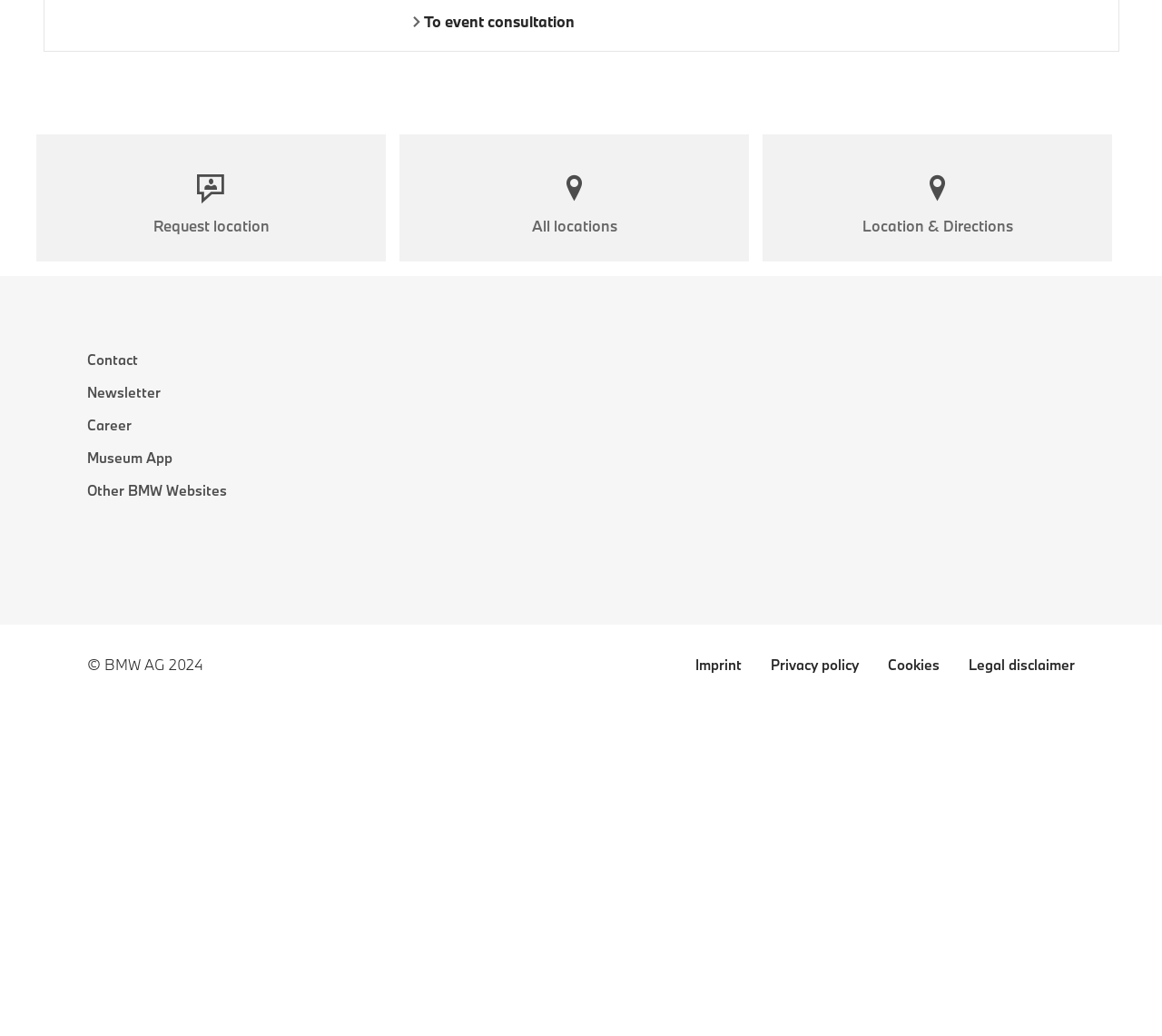Find the bounding box coordinates for the UI element whose description is: "Skip to search". The coordinates should be four float numbers between 0 and 1, in the format [left, top, right, bottom].

None